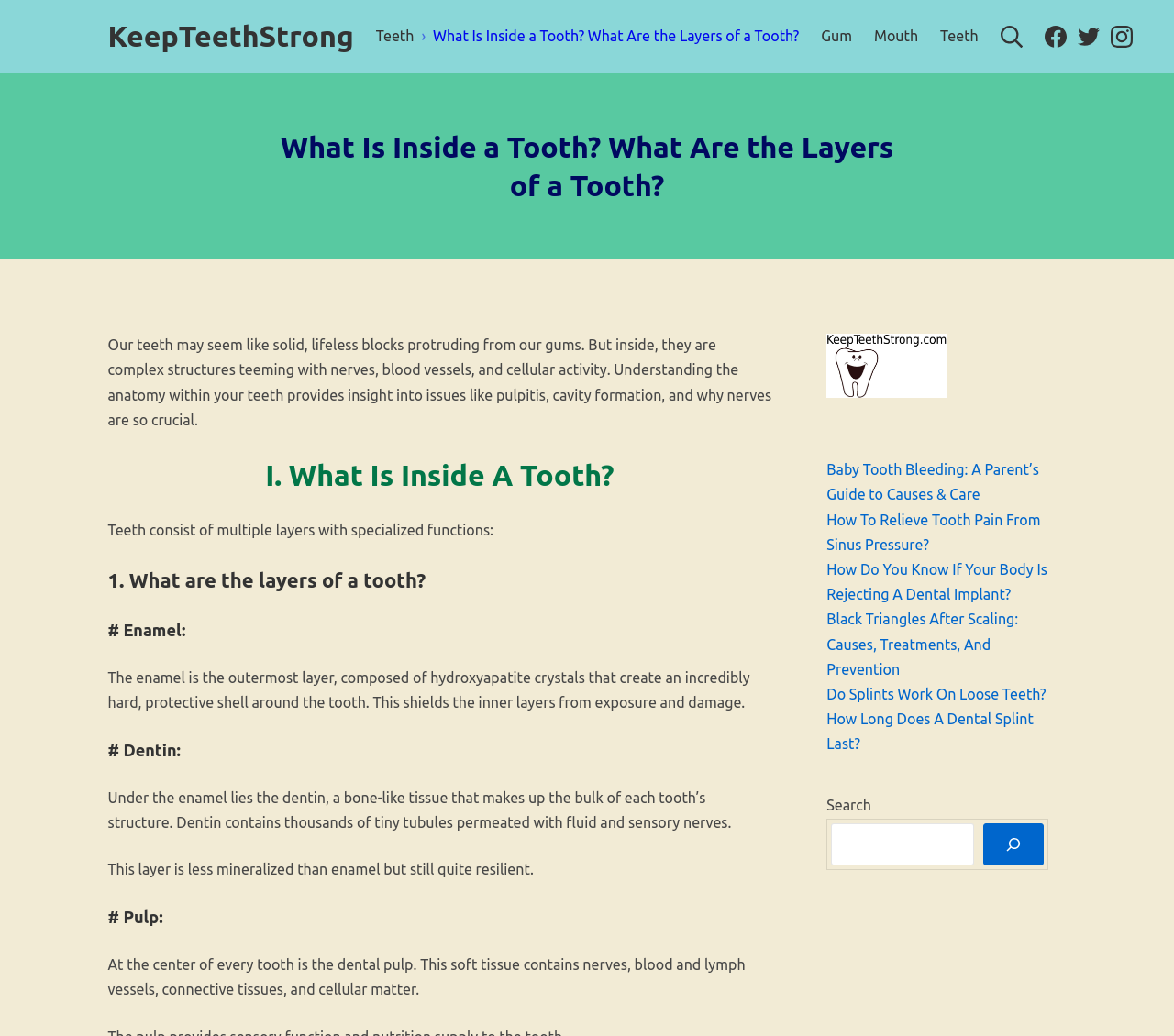Locate the bounding box coordinates of the element that needs to be clicked to carry out the instruction: "Click on the 'Gum' link". The coordinates should be given as four float numbers ranging from 0 to 1, i.e., [left, top, right, bottom].

[0.699, 0.023, 0.726, 0.047]